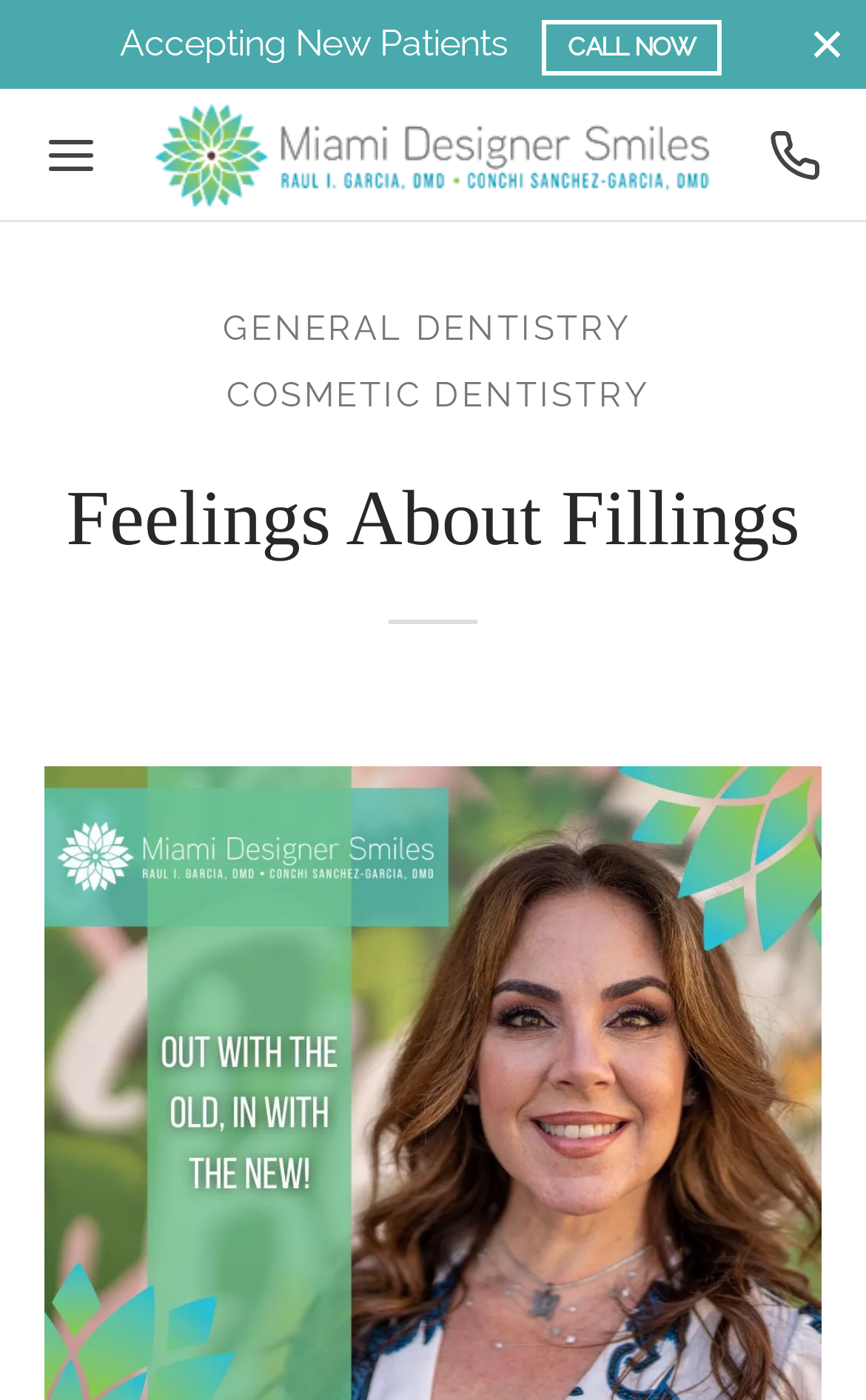Refer to the screenshot and give an in-depth answer to this question: What is the main topic of the webpage?

I determined the main topic of the webpage by looking at the heading element 'Feelings About Fillings', which suggests that the webpage is discussing fillings, a dental procedure.